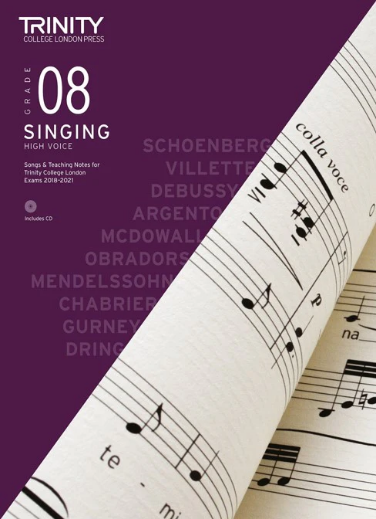Give an elaborate caption for the image.

The image features the cover of the "Grade 8 Singing High Voice" book, published by Trinity College London Press. This educational resource is designed for singers preparing for Trinity College London examinations. The cover prominently displays the title, emphasizing its focus on high voice singing. Below the title, a variety of composers’ names are listed, including Schoenberg, Debussy, Mendelssohn, and others, indicating a diverse repertoire included in the book. 

The background is a rich purple, conveying a sense of professionalism and artistry, while a score sheet with musical notes unfurls from the right side, hinting at the content within. The booklet also includes a CD, which is helpful for audio practice. This resource aims to assist singers in their training, providing teaching notes and graded songs to enhance vocal skills and performance versatility.